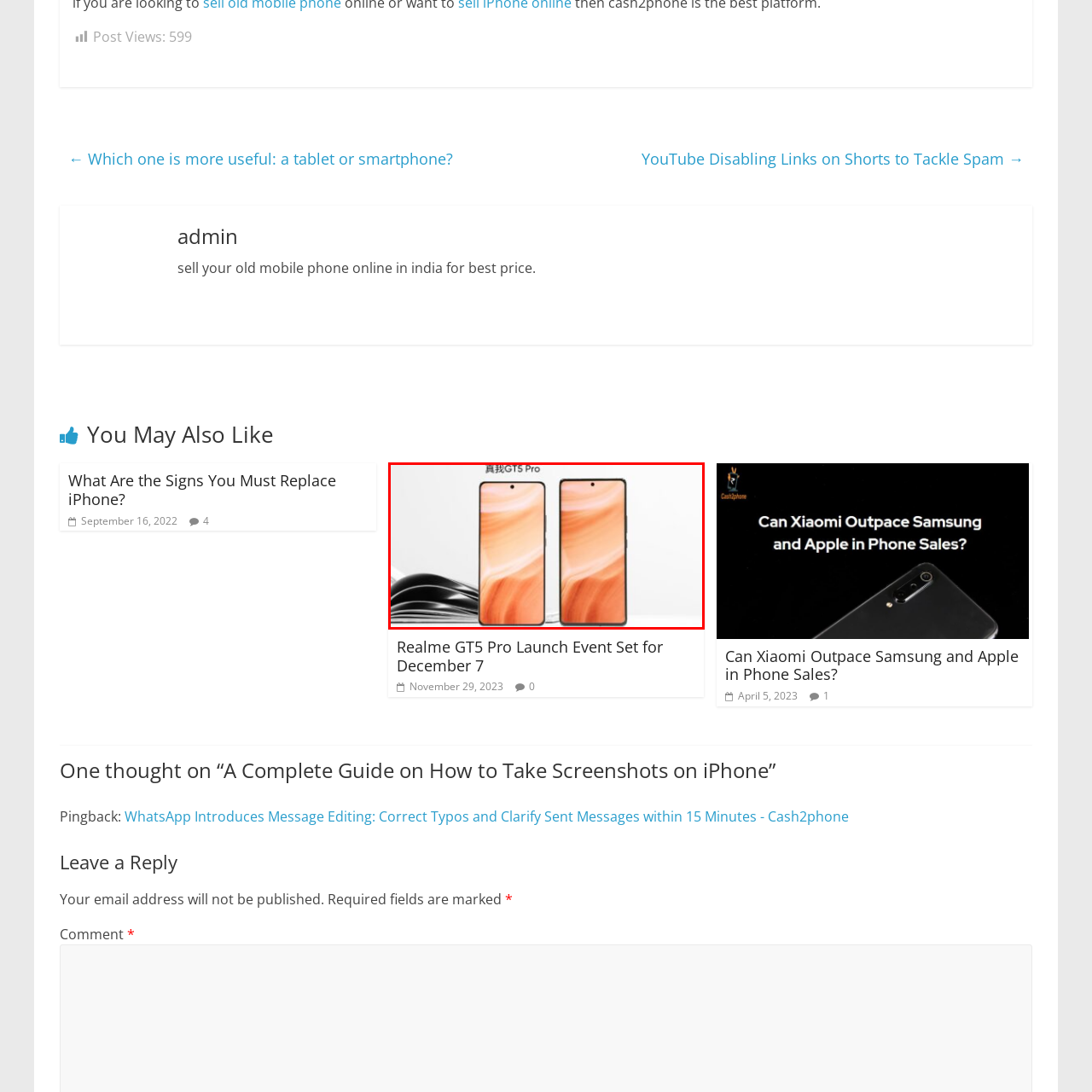How many smartphones are displayed?
Review the content shown inside the red bounding box in the image and offer a detailed answer to the question, supported by the visual evidence.

The image features two identical smartphones side by side, showcasing their design and features.